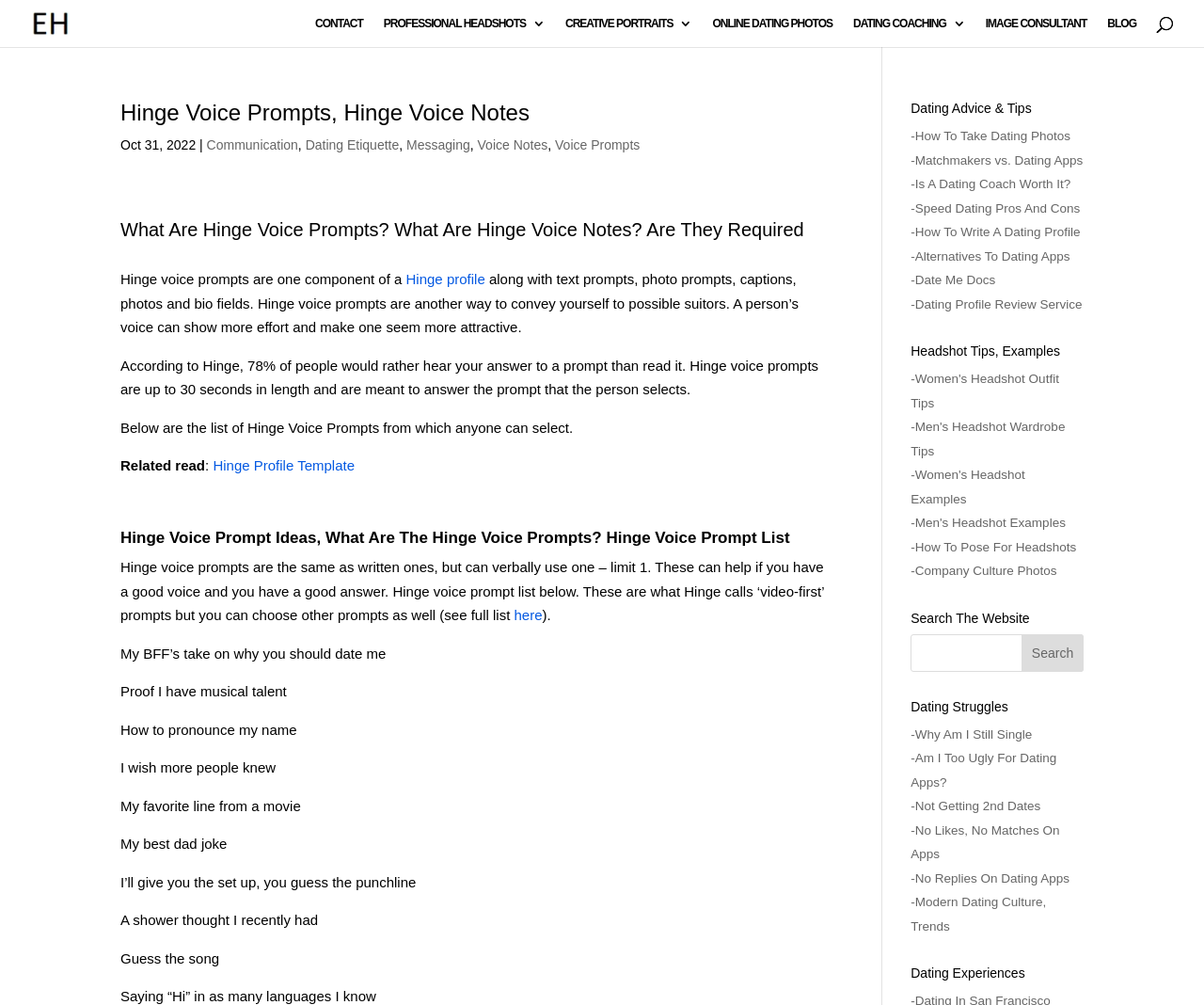Please specify the bounding box coordinates of the clickable section necessary to execute the following command: "Click on CONTACT".

[0.262, 0.017, 0.301, 0.047]